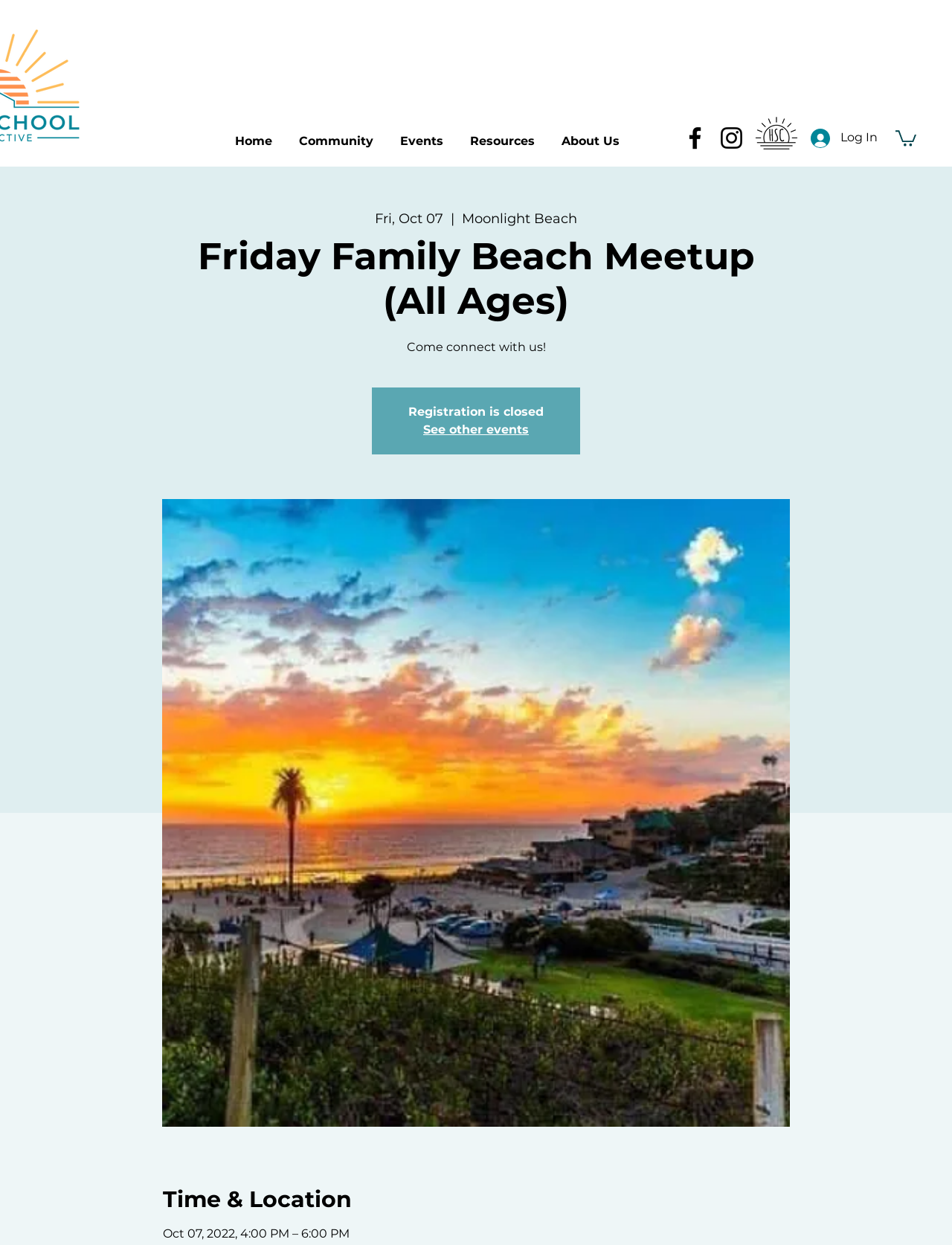Please identify the coordinates of the bounding box that should be clicked to fulfill this instruction: "Go to the Community page".

[0.3, 0.096, 0.406, 0.12]